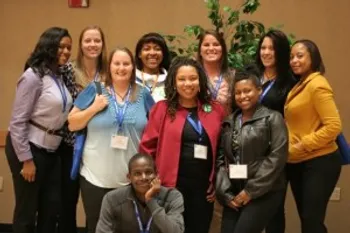Identify and describe all the elements present in the image.

The image captures a vibrant group of individuals at NOAA's 2014 Education and Science Forum, featuring Dr. Dionne Hoskins alongside a diverse assembly of Savannah State University students. Positioned against a backdrop adorned with greenery, the attendees exhibit a sense of camaraderie, all wearing name tags to signify their participation in the event. Dr. Hoskins is centrally located, exuding confidence and warmth as she engages with the group. This gathering highlights the commitment to fostering education and collaboration in marine sciences, underscoring the importance of representation and diversity within the scientific community. The students, dressed in smart casual attire, reflect a blend of enthusiasm and mentorship, embodying the spirit of learning and collective effort in addressing marine and aquatic issues.